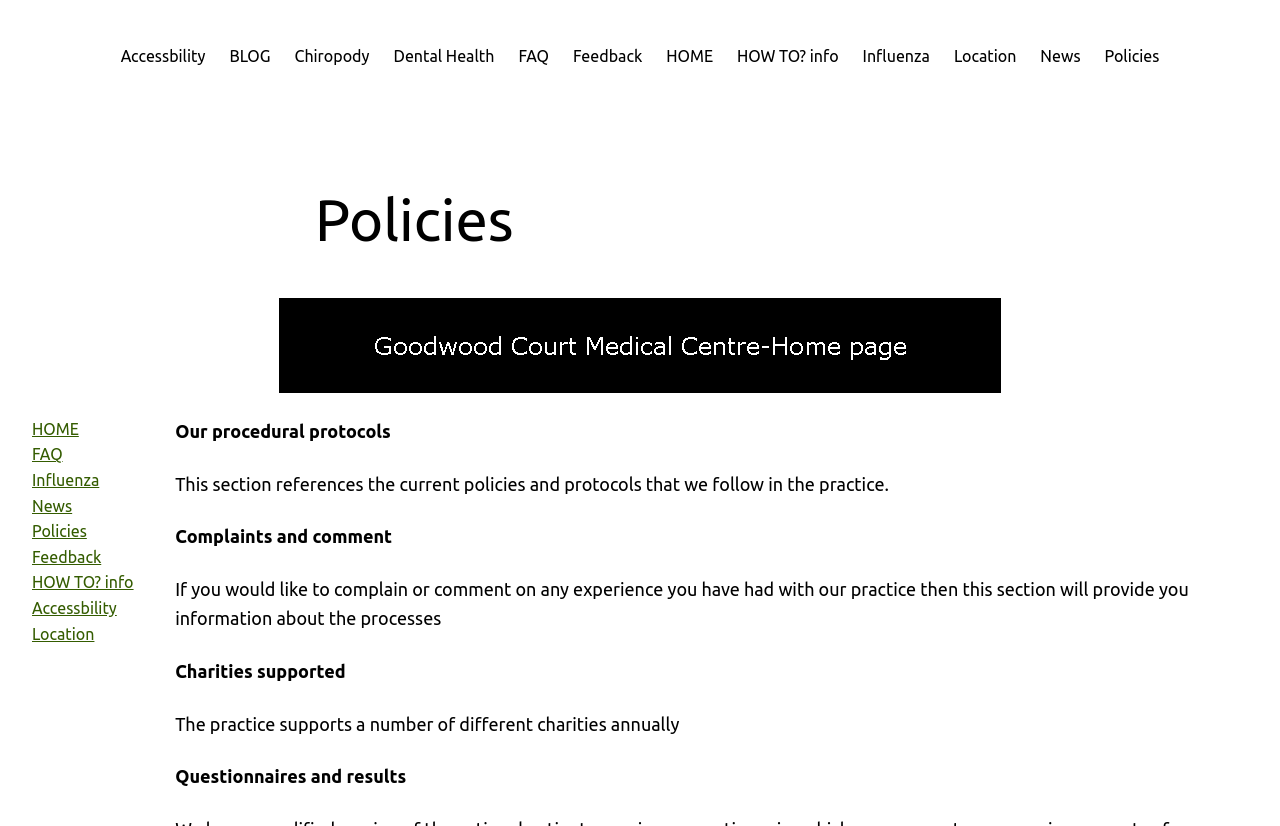What is the purpose of the 'Complaints and comment' section?
Can you provide an in-depth and detailed response to the question?

The purpose of the 'Complaints and comment' section is to provide information on the process of complaining or commenting on any experience had with the practice, as stated in the text 'If you would like to complain or comment on any experience you have had with our practice then this section will provide you information about the processes'.